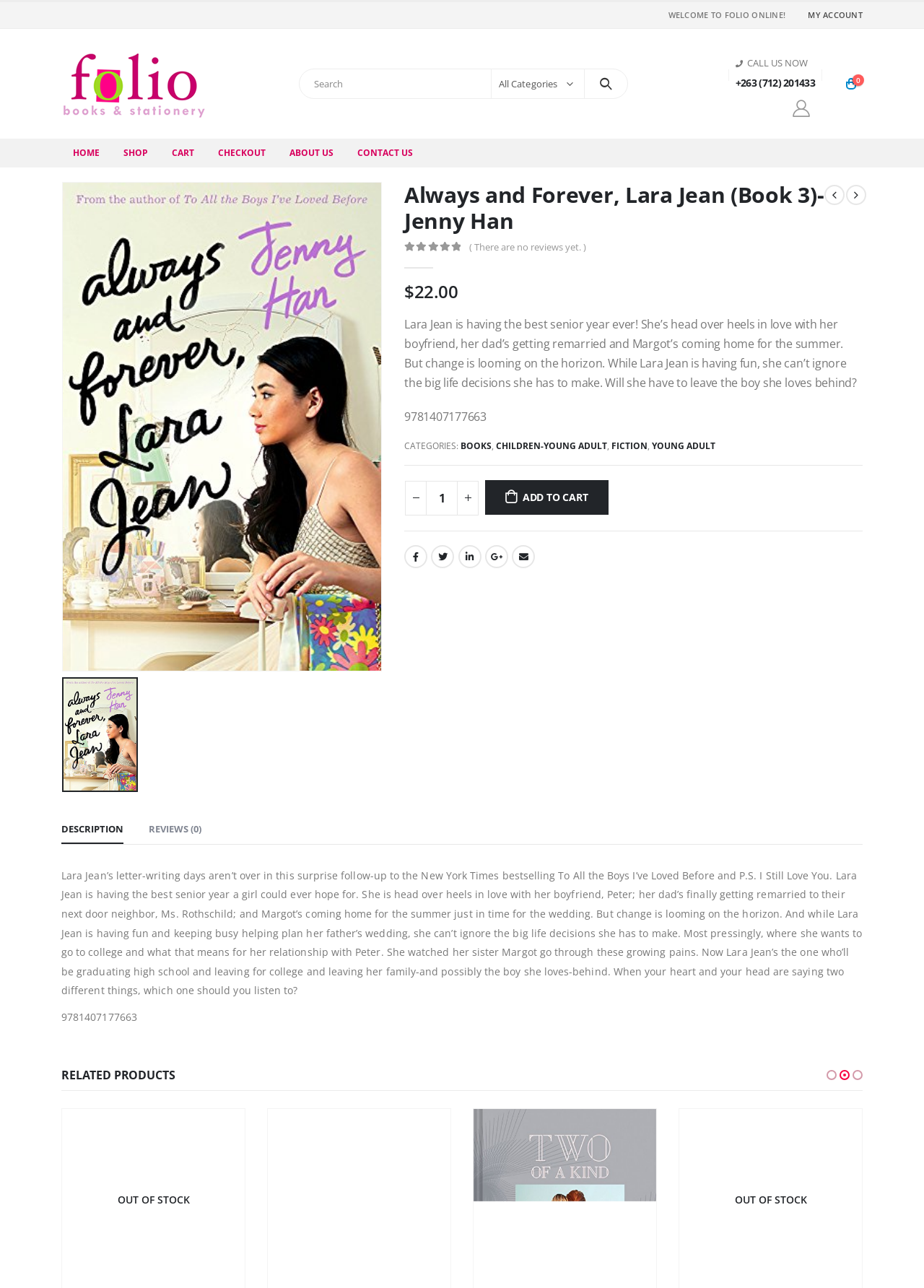Answer this question using a single word or a brief phrase:
How much does the book cost?

$22.00